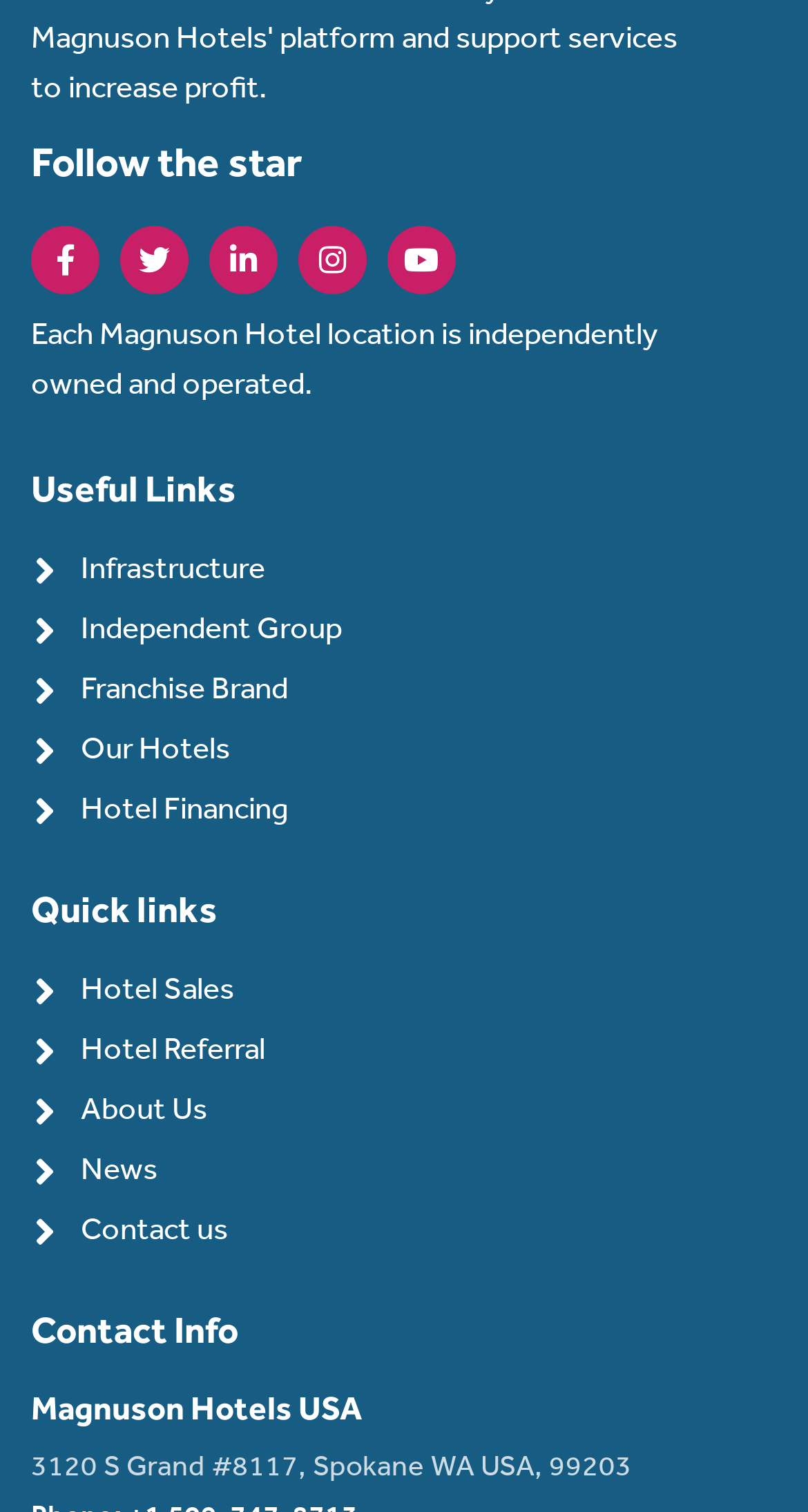How many social media links are available?
Please give a detailed and thorough answer to the question, covering all relevant points.

I counted the number of social media links available on the webpage, which are Facebook, Twitter, Linkedin, Instagram, and Youtube, and found that there are 5 social media links.